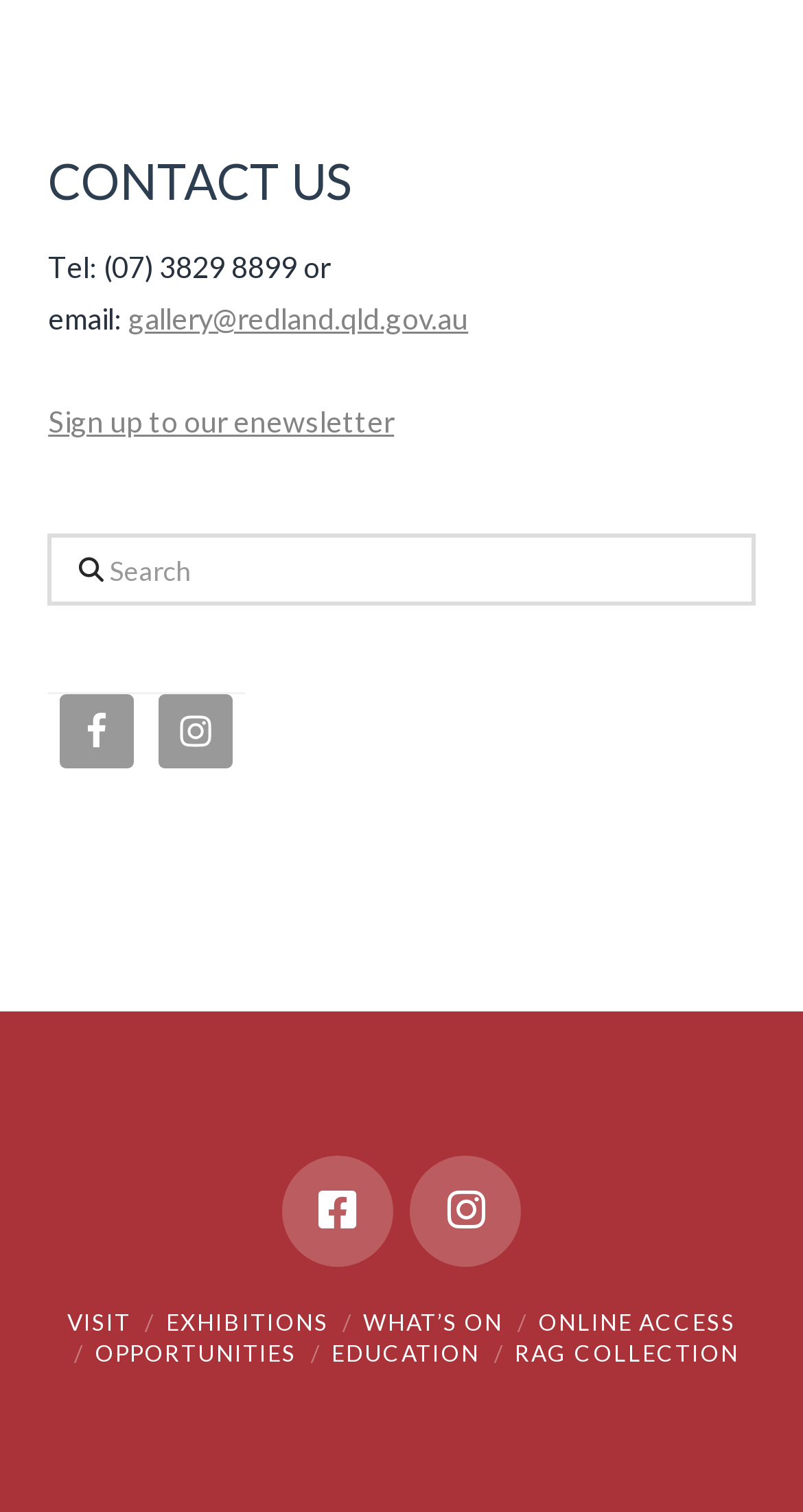How many social media links are there?
Please provide a single word or phrase in response based on the screenshot.

4